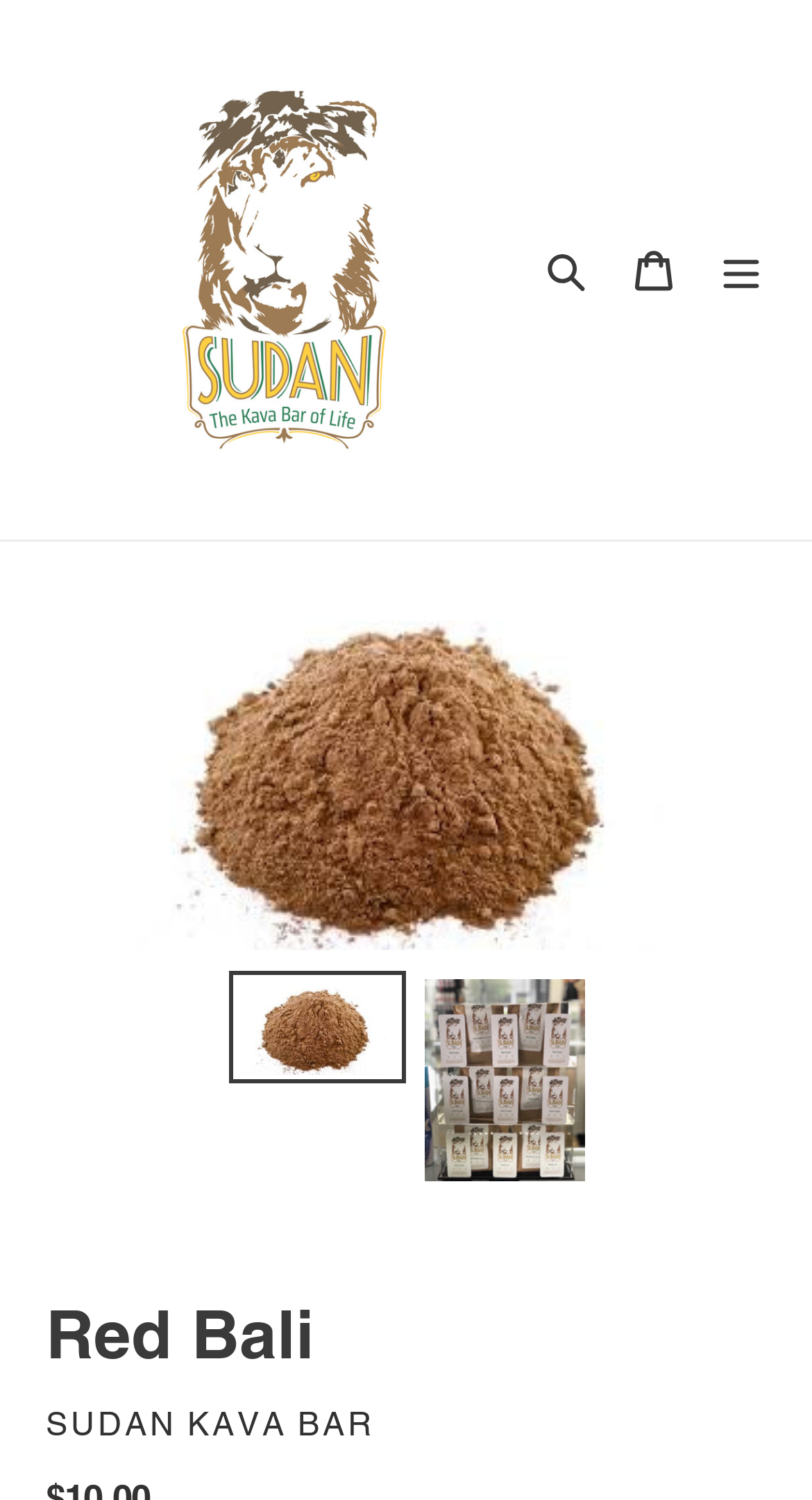Identify the bounding box coordinates for the UI element that matches this description: "parent_node: Search aria-label="Menu"".

[0.859, 0.15, 0.967, 0.209]